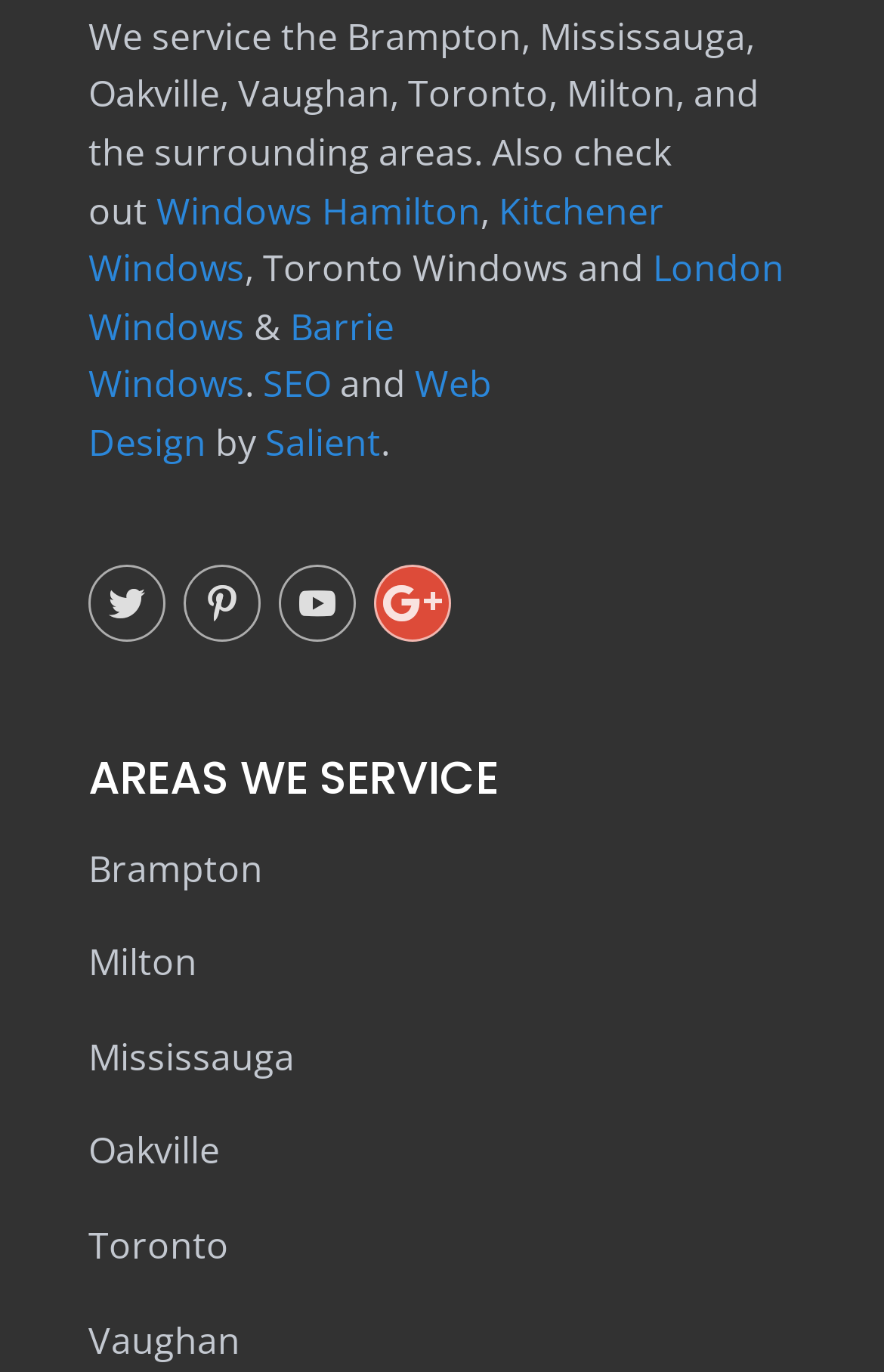Determine the bounding box of the UI component based on this description: "Salient". The bounding box coordinates should be four float values between 0 and 1, i.e., [left, top, right, bottom].

[0.3, 0.304, 0.431, 0.34]